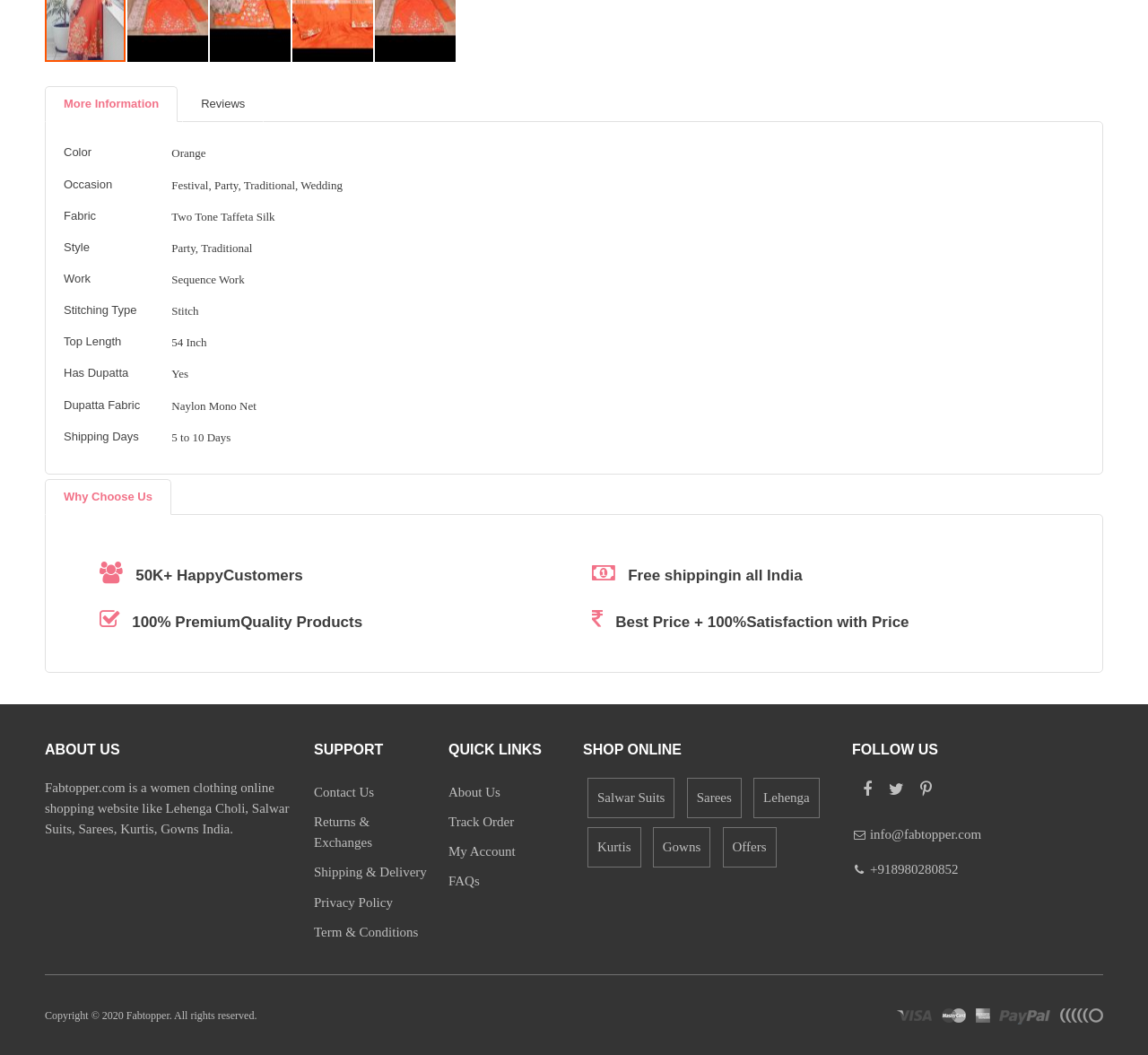Kindly determine the bounding box coordinates for the clickable area to achieve the given instruction: "Learn about 'Why Choose Us'".

[0.039, 0.454, 0.149, 0.488]